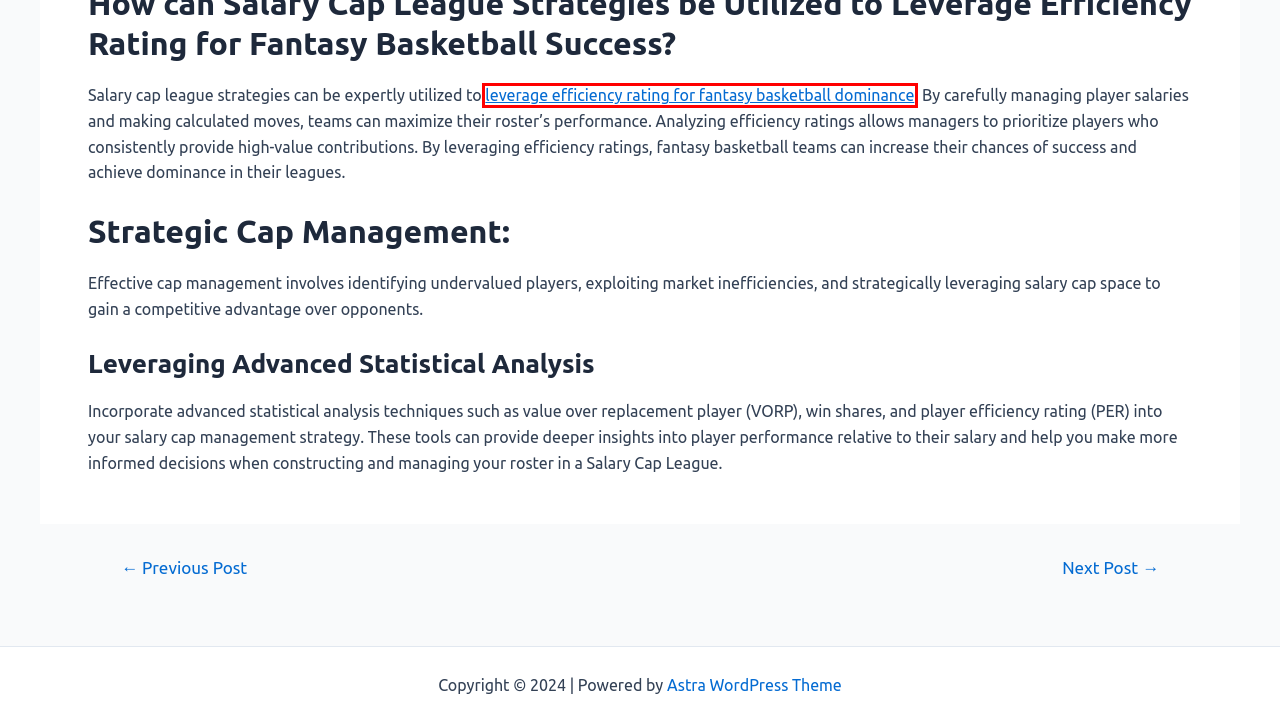You have a screenshot of a webpage with a red bounding box around an element. Identify the webpage description that best fits the new page that appears after clicking the selected element in the red bounding box. Here are the candidates:
A. Contact Us -
B. Astra – Fast, Lightweight & Customizable WordPress Theme - Download Now!
C. Disclosures -
D. Scoring System Secrets Customizing Your Fantasy Basketball League -
E. Elevating Your Game Leveraging Efficiency Rating for Fantasy Basketball Dominance -
F. Running -
G. Games -
H. The Art of the ReDraft Strategies for a New Fantasy Basketball Season -

E